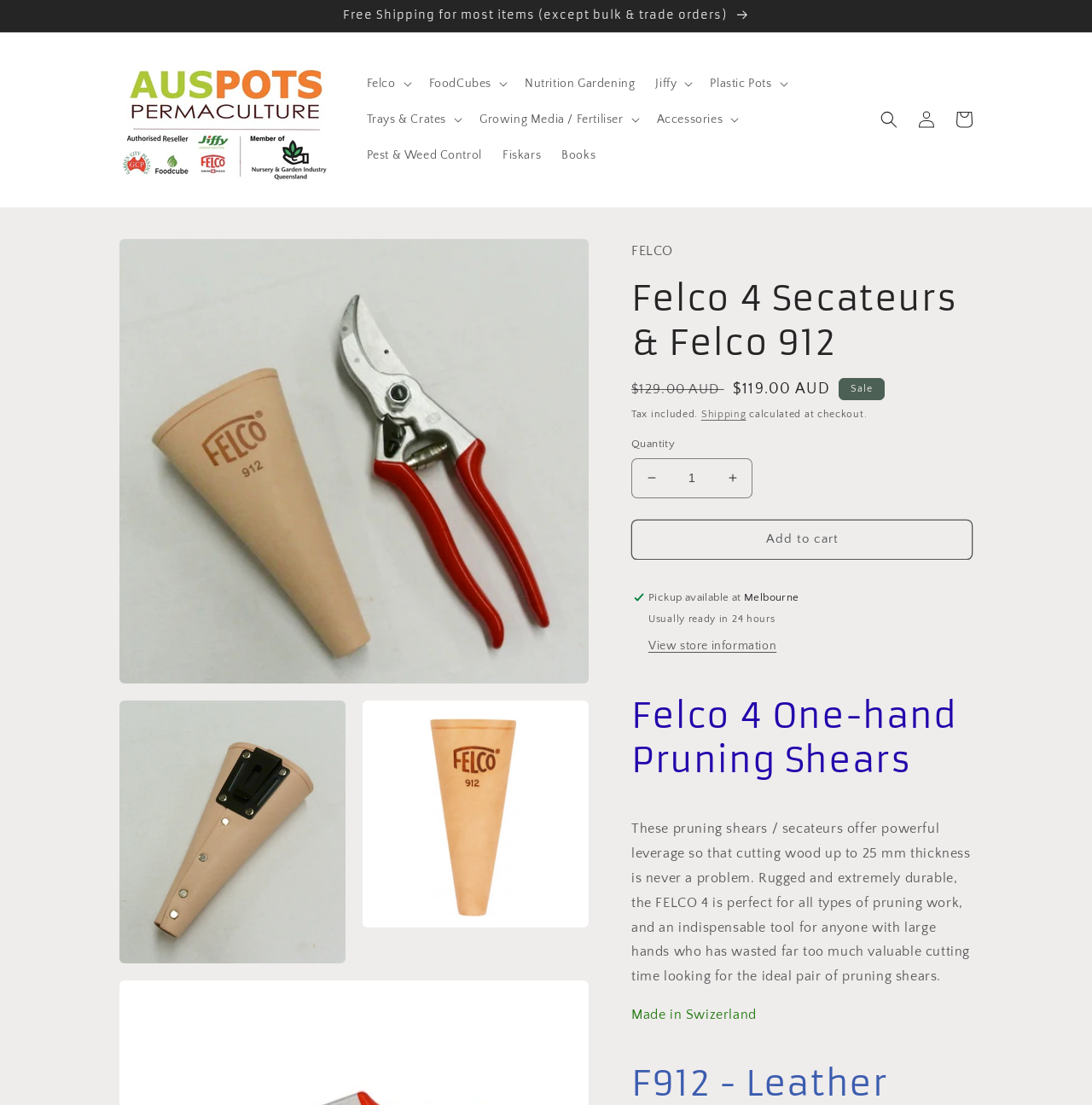Specify the bounding box coordinates of the area to click in order to execute this command: 'Add the Felco 4 Secateurs & Felco 912 to cart'. The coordinates should consist of four float numbers ranging from 0 to 1, and should be formatted as [left, top, right, bottom].

[0.578, 0.47, 0.891, 0.506]